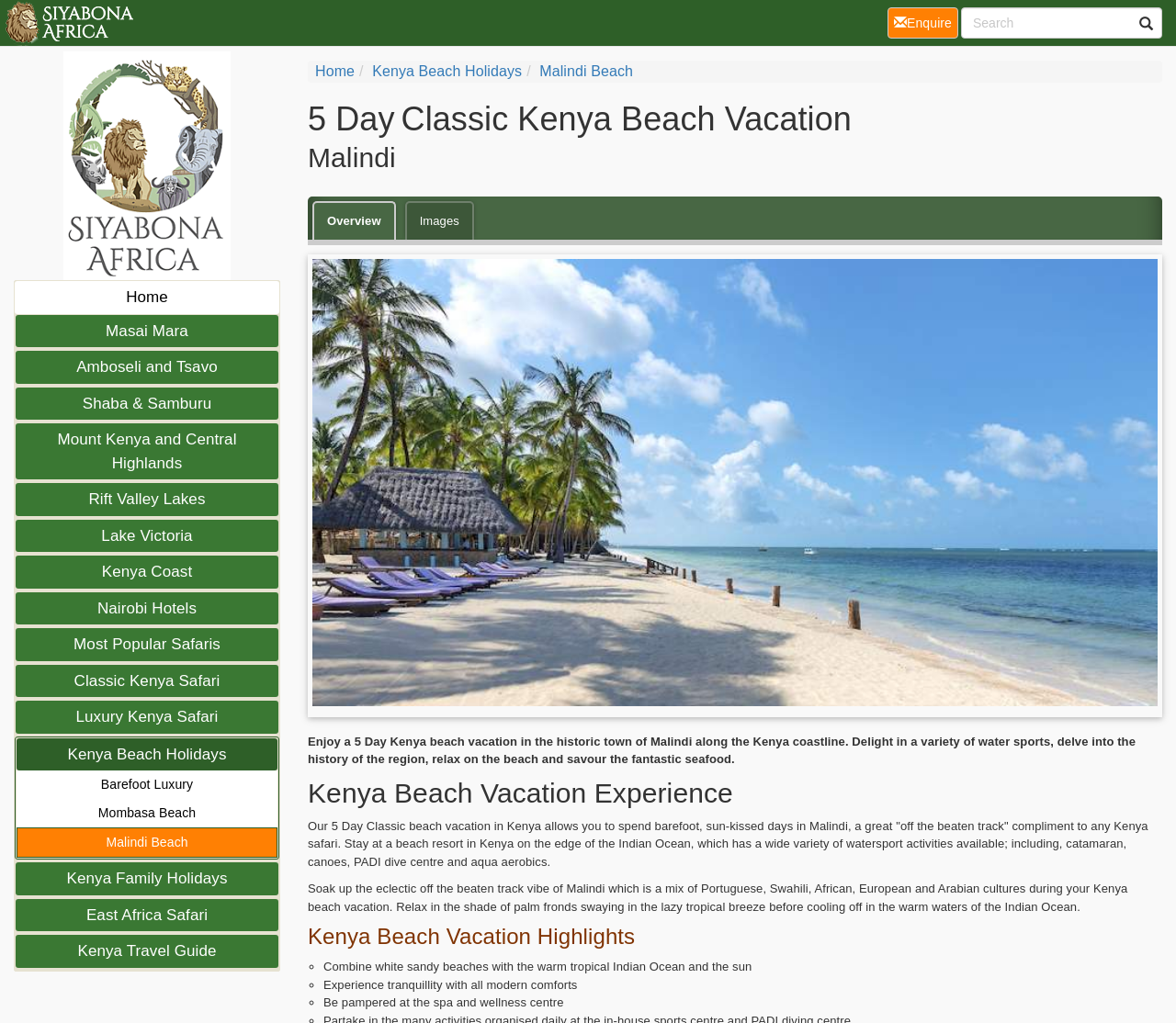Please identify the bounding box coordinates of the clickable area that will fulfill the following instruction: "Go to the 'Home' page". The coordinates should be in the format of four float numbers between 0 and 1, i.e., [left, top, right, bottom].

[0.268, 0.062, 0.302, 0.077]